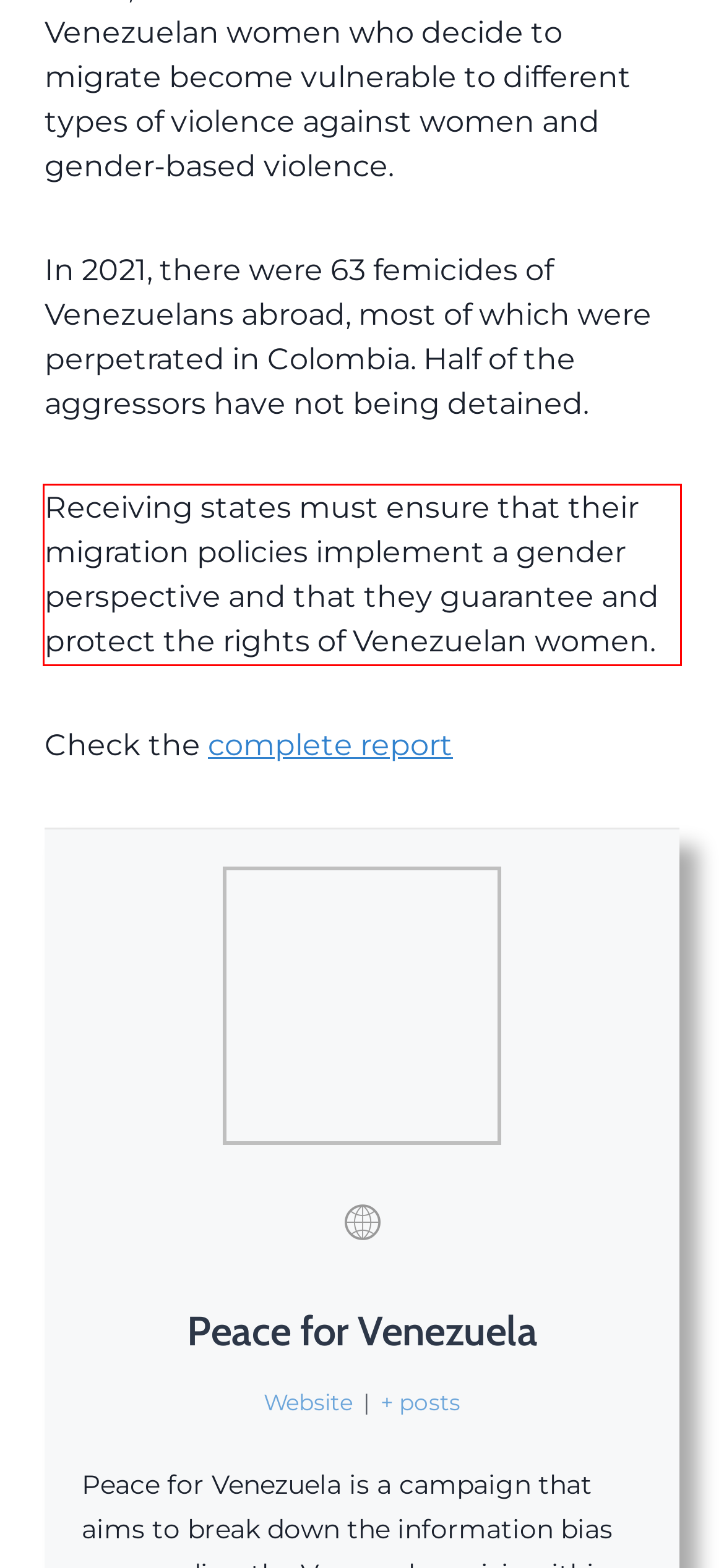Review the webpage screenshot provided, and perform OCR to extract the text from the red bounding box.

Receiving states must ensure that their migration policies implement a gender perspective and that they guarantee and protect the rights of Venezuelan women.